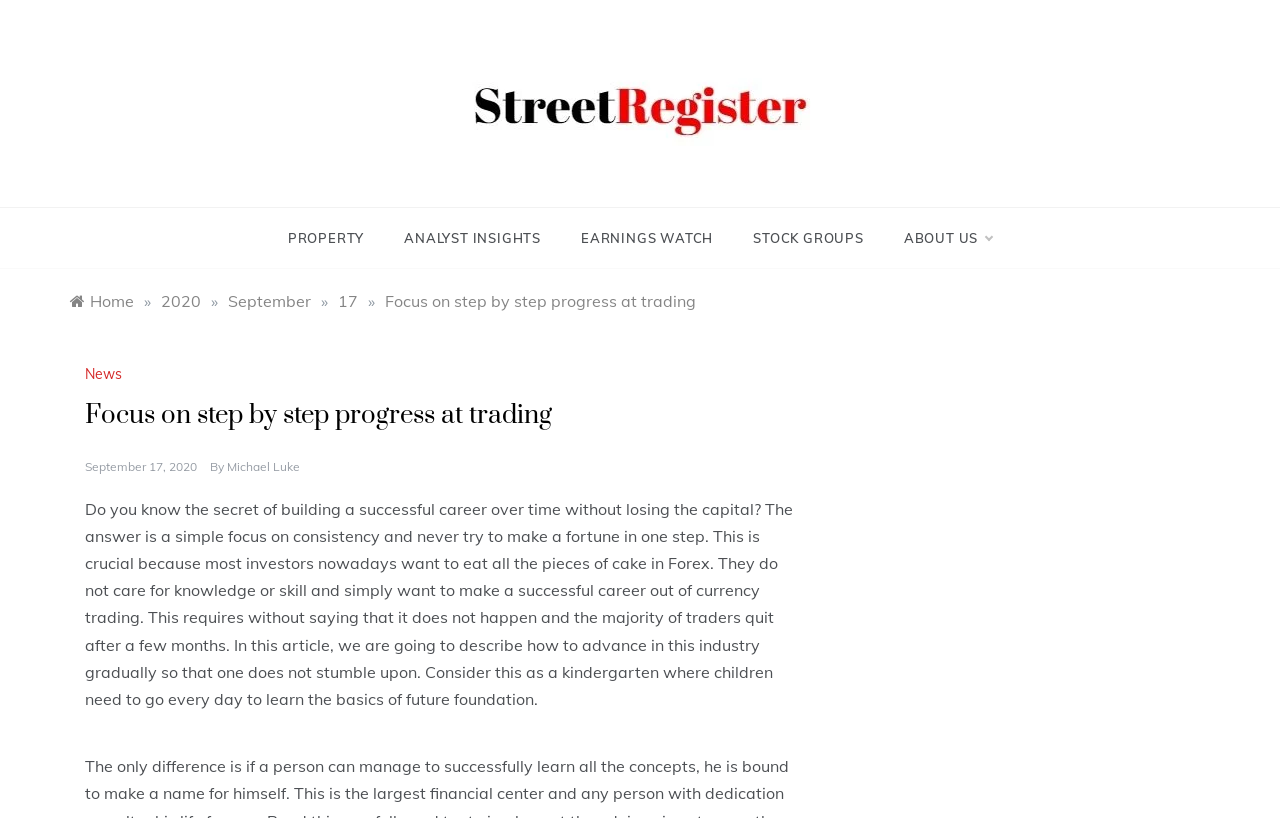Who is the author of the article?
Refer to the image and respond with a one-word or short-phrase answer.

Michael Luke